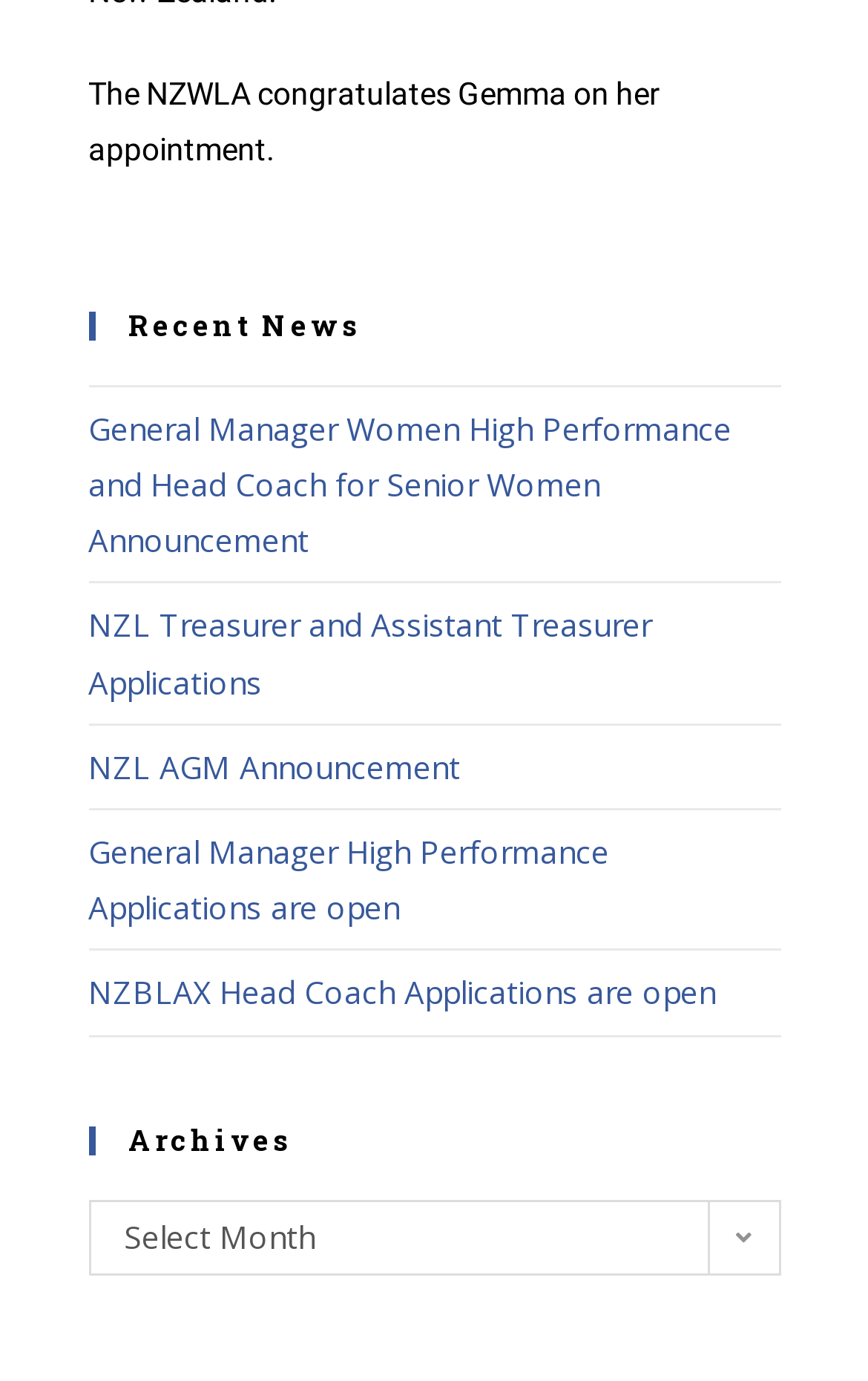What is the topic of the webpage?
Based on the image, give a concise answer in the form of a single word or short phrase.

New Zealand women's lacrosse